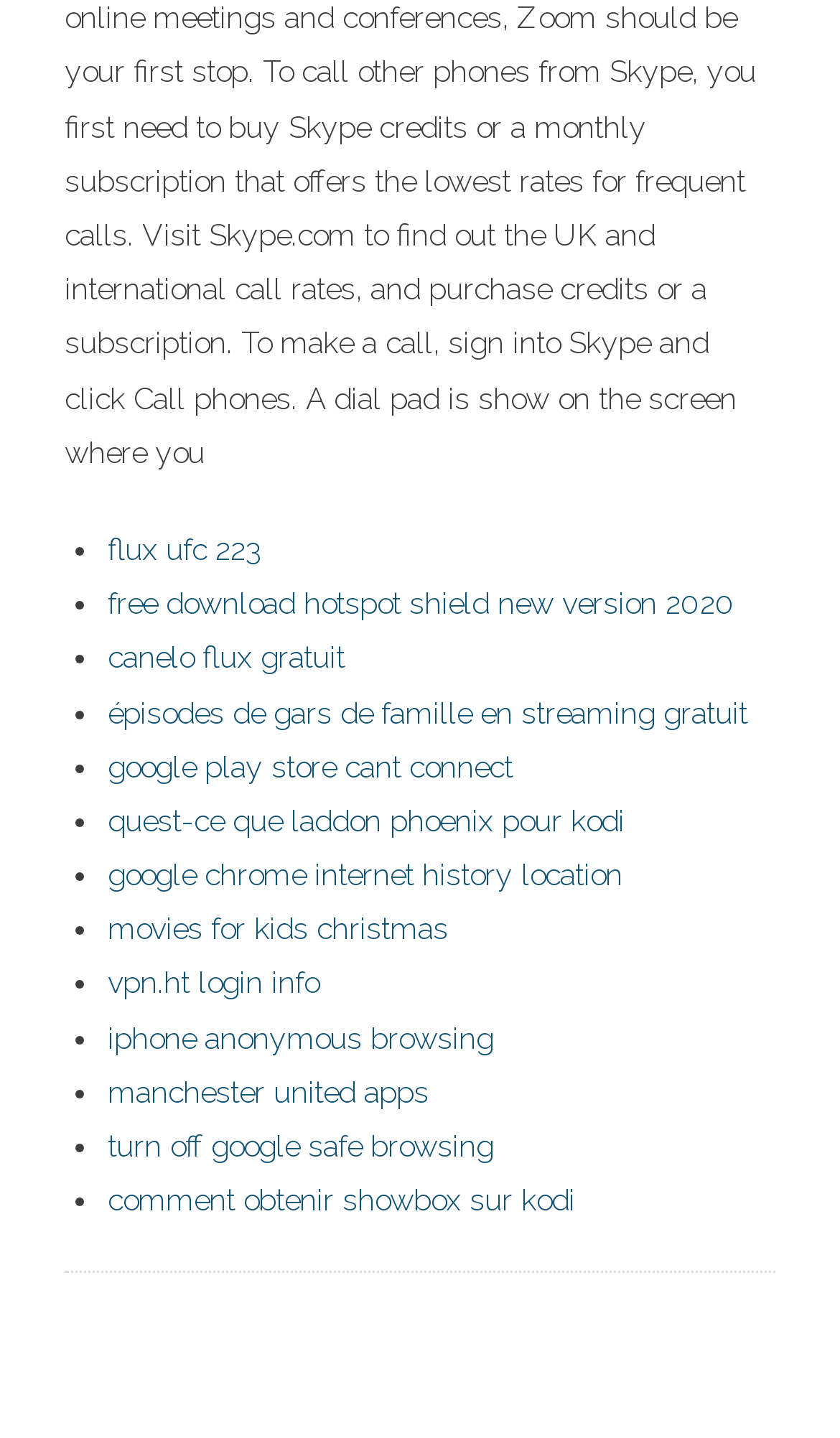Determine the bounding box for the HTML element described here: "flux ufc 223". The coordinates should be given as [left, top, right, bottom] with each number being a float between 0 and 1.

[0.128, 0.37, 0.313, 0.394]